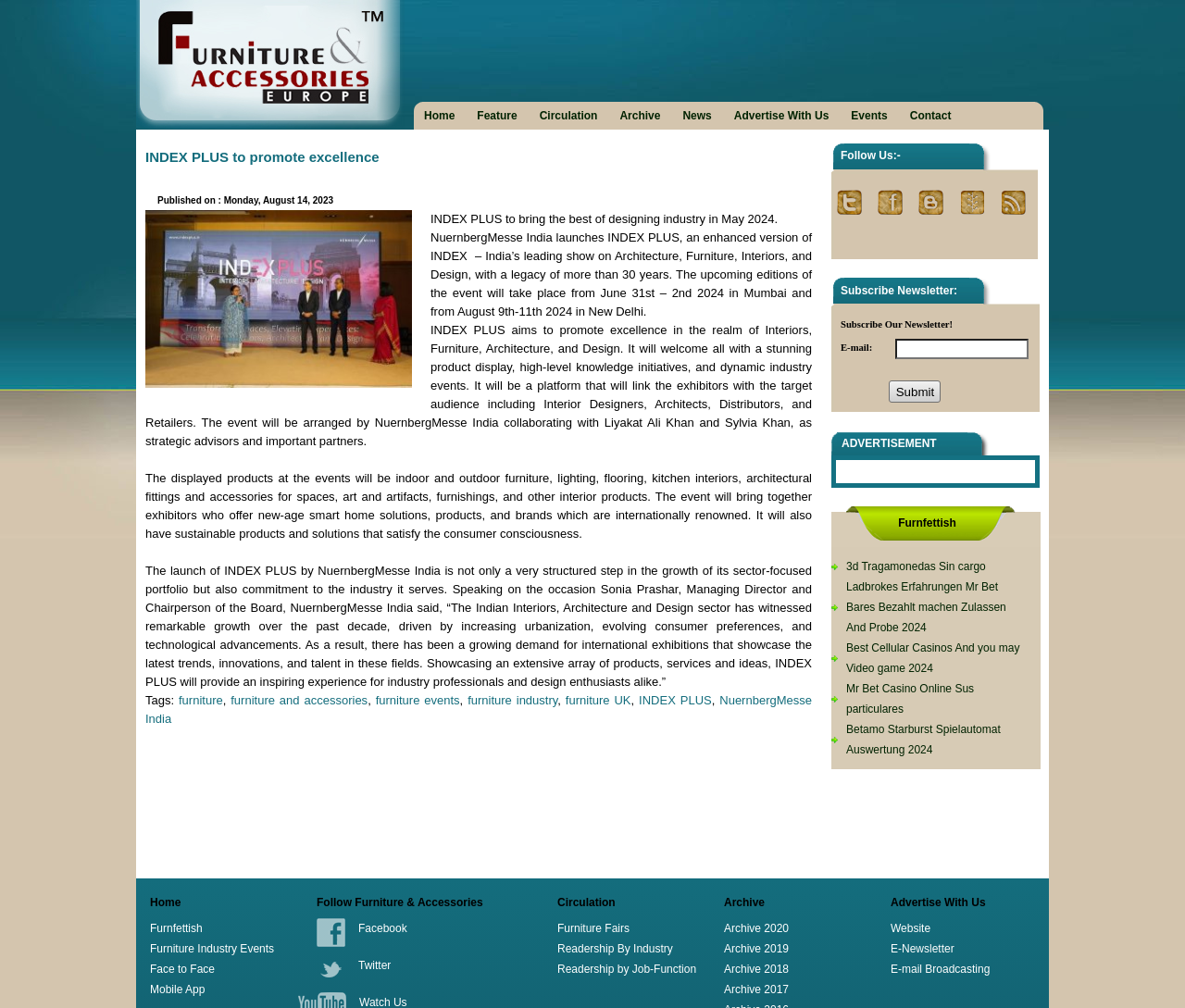Identify the bounding box coordinates of the part that should be clicked to carry out this instruction: "Click on the Home link".

[0.349, 0.099, 0.392, 0.129]